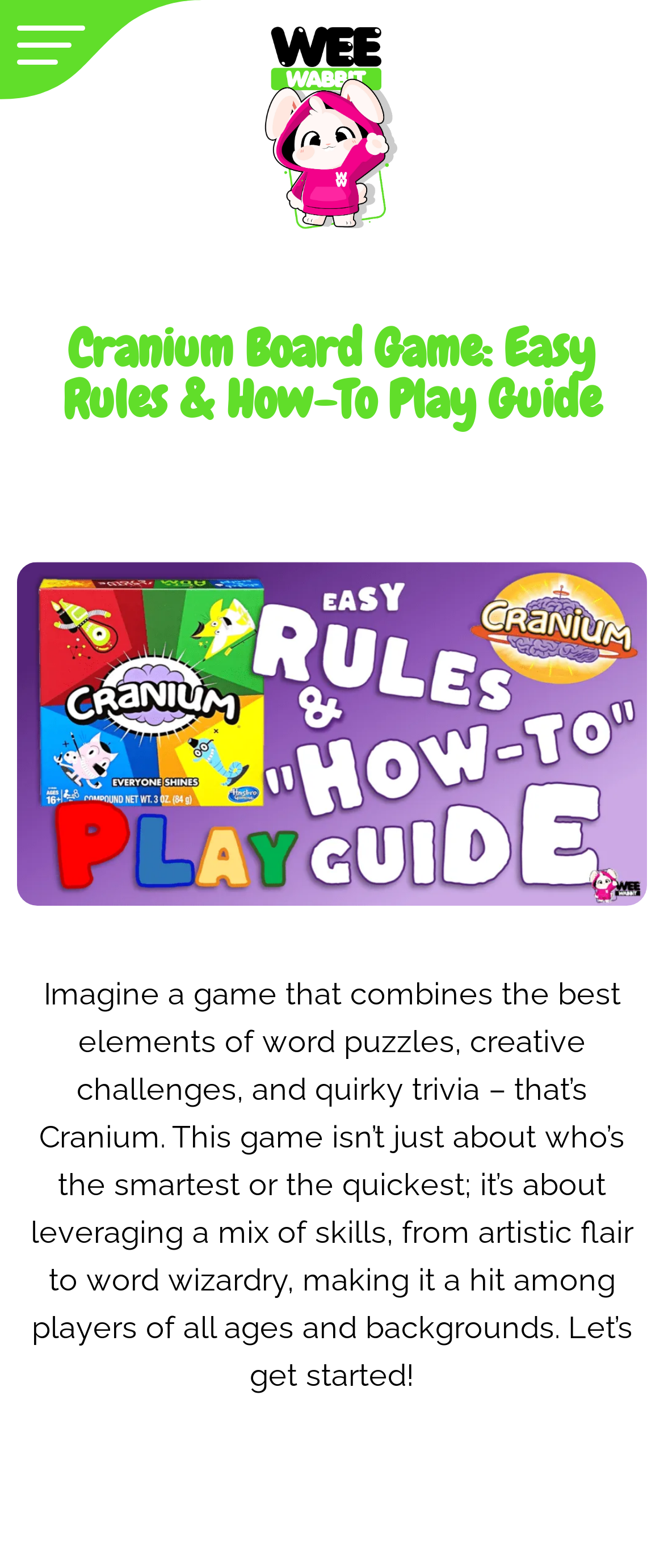Please analyze the image and give a detailed answer to the question:
What type of skills are required to play Cranium?

According to the StaticText 'Imagine a game that combines the best elements of word puzzles, creative challenges, and quirky trivia – that’s Cranium. This game isn’t just about who’s the smartest or the quickest; it’s about leveraging a mix of skills, from artistic flair to word wizardry, making it a hit among players of all ages and backgrounds.', Cranium requires a mix of skills, including artistic flair and word wizardry.